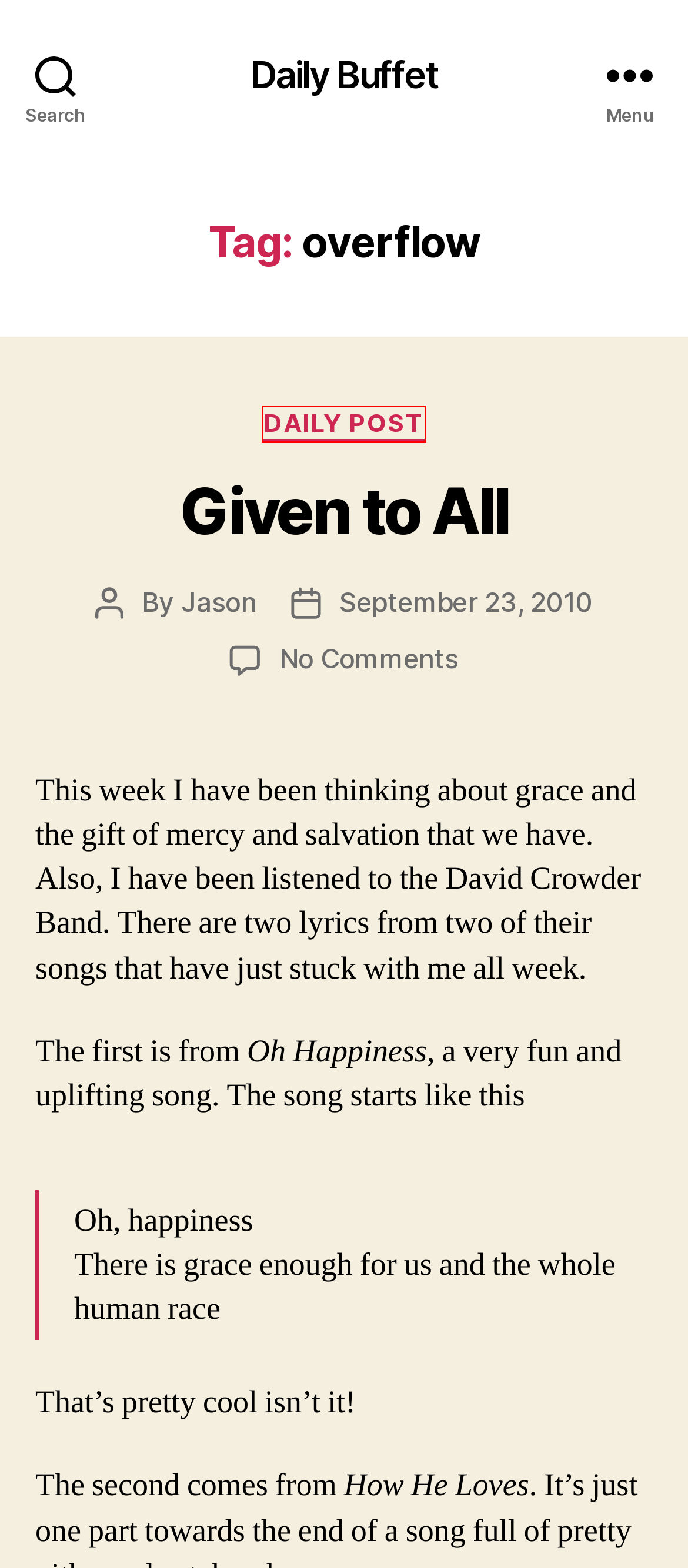Look at the screenshot of a webpage, where a red bounding box highlights an element. Select the best description that matches the new webpage after clicking the highlighted element. Here are the candidates:
A. David Crowder Band – Daily Buffet
B. grace – Daily Buffet
C. Daily Buffet – …but I buffet my body, and bring it into bondage;
D. Daily Post – Daily Buffet
E. July 2017 – Daily Buffet
F. Jason – Daily Buffet
G. Given to All – Daily Buffet
H. Romans – Daily Buffet

D